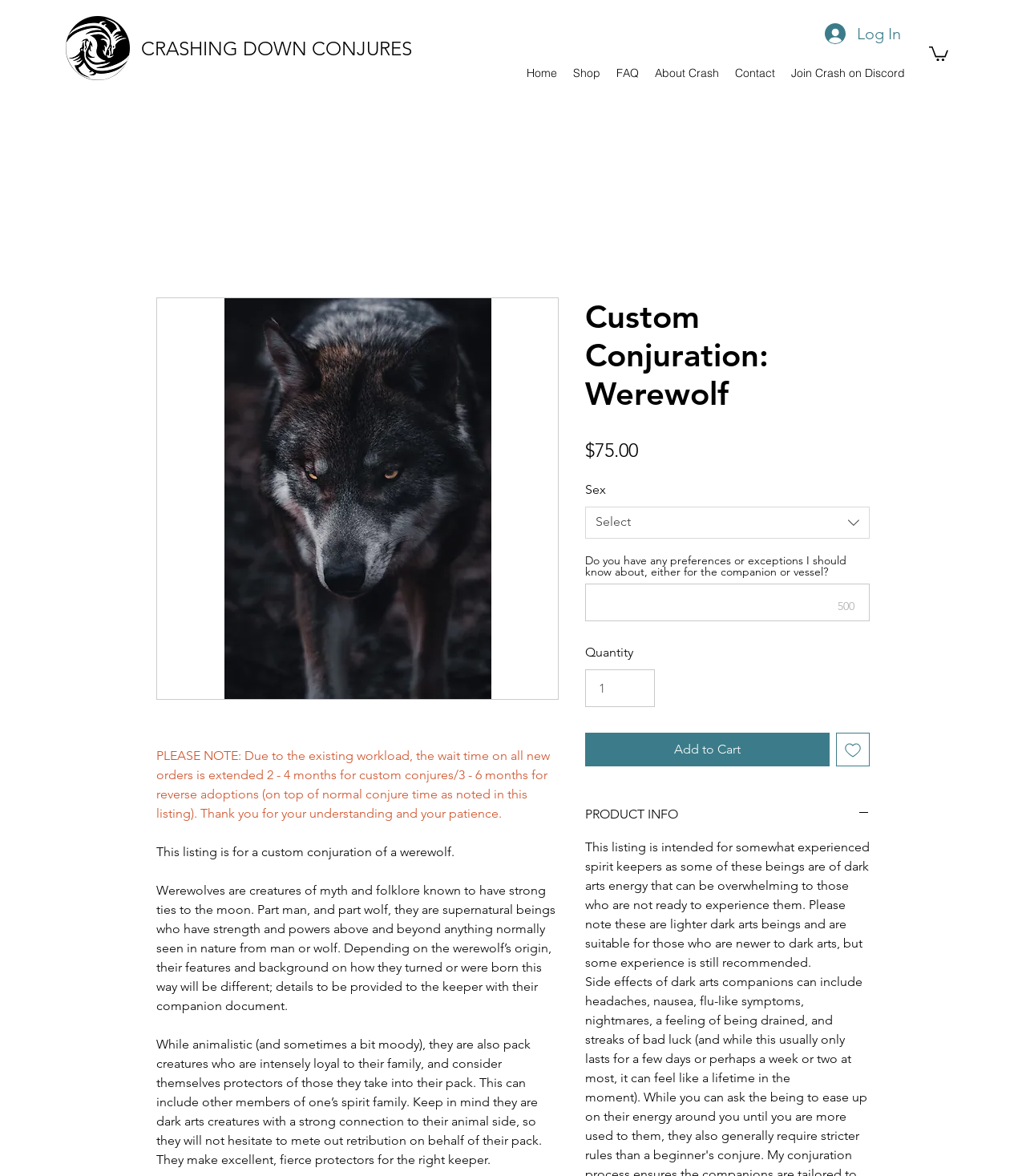Highlight the bounding box coordinates of the region I should click on to meet the following instruction: "Add the custom conjuration to the cart".

[0.57, 0.623, 0.809, 0.651]